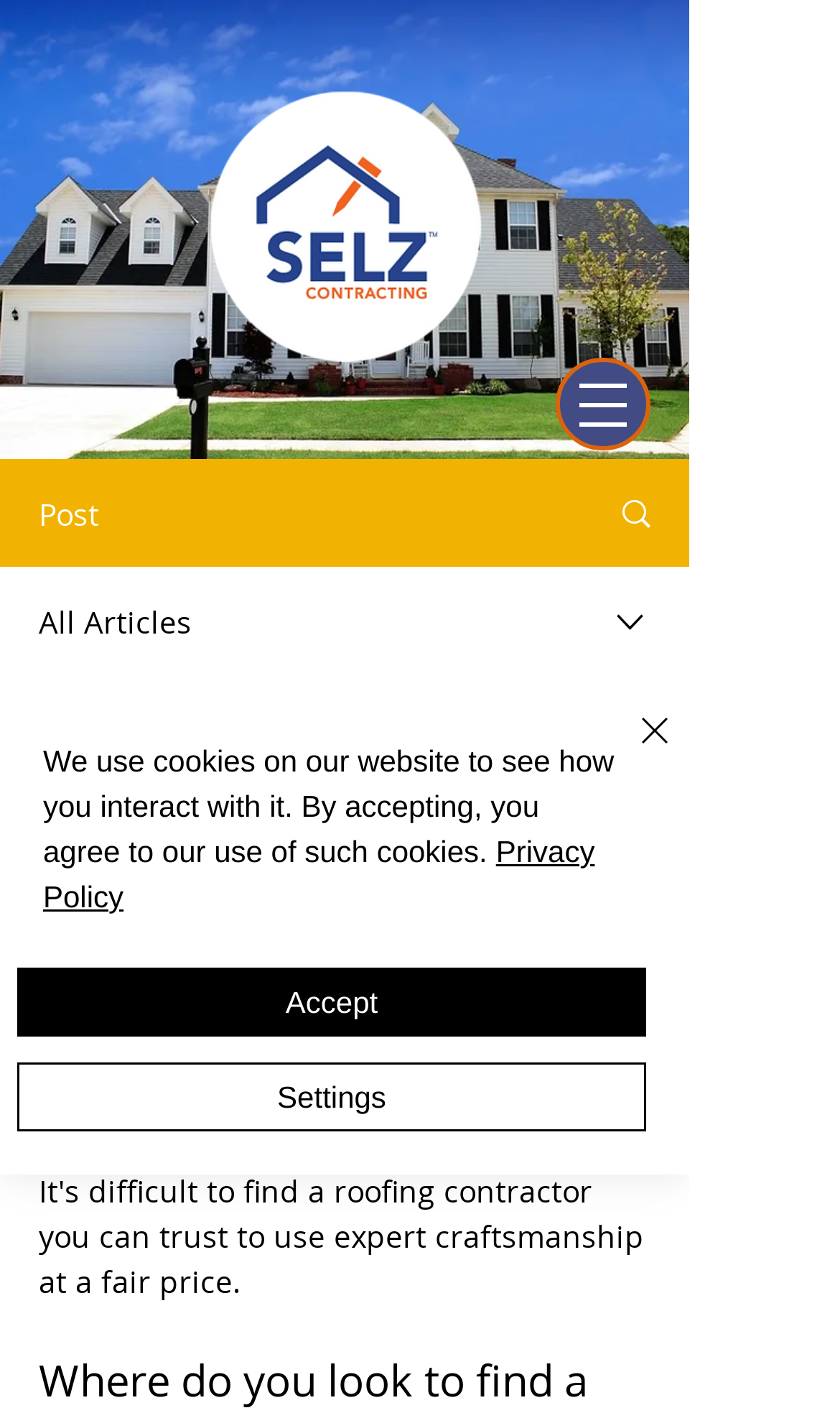Determine the bounding box coordinates of the clickable area required to perform the following instruction: "Click on the post link". The coordinates should be represented as four float numbers between 0 and 1: [left, top, right, bottom].

[0.695, 0.326, 0.818, 0.4]